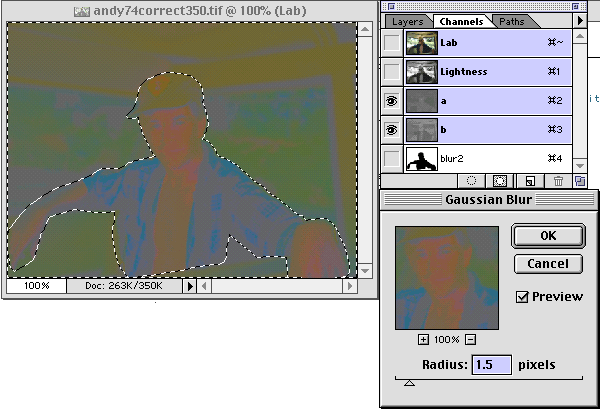What is the benefit of editing in Lab Color mode?
Analyze the image and provide a thorough answer to the question.

Editing in Lab Color mode is beneficial because it allows for more controlled blurring compared to traditional RGB mode, as it retains definition in the brightness channel while blurring the colors, thus optimizing the visual result and potentially reducing the file size.